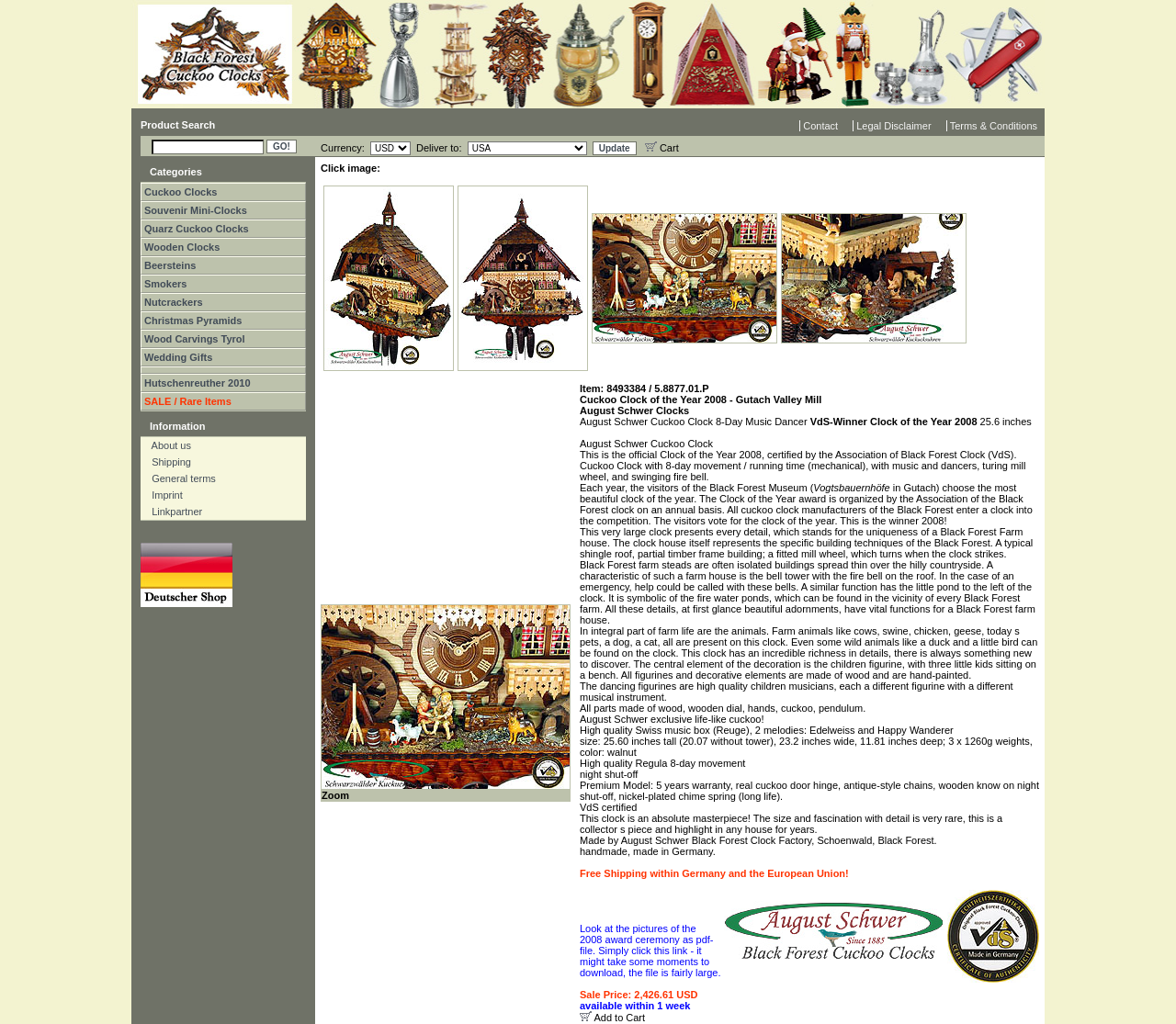What is the purpose of the 'GO!' button?
Provide a detailed answer to the question, using the image to inform your response.

The 'GO!' button is located next to a textbox, which suggests that it is used to search for products. When the user enters a search query in the textbox and clicks the 'GO!' button, the webpage will likely display the search results.